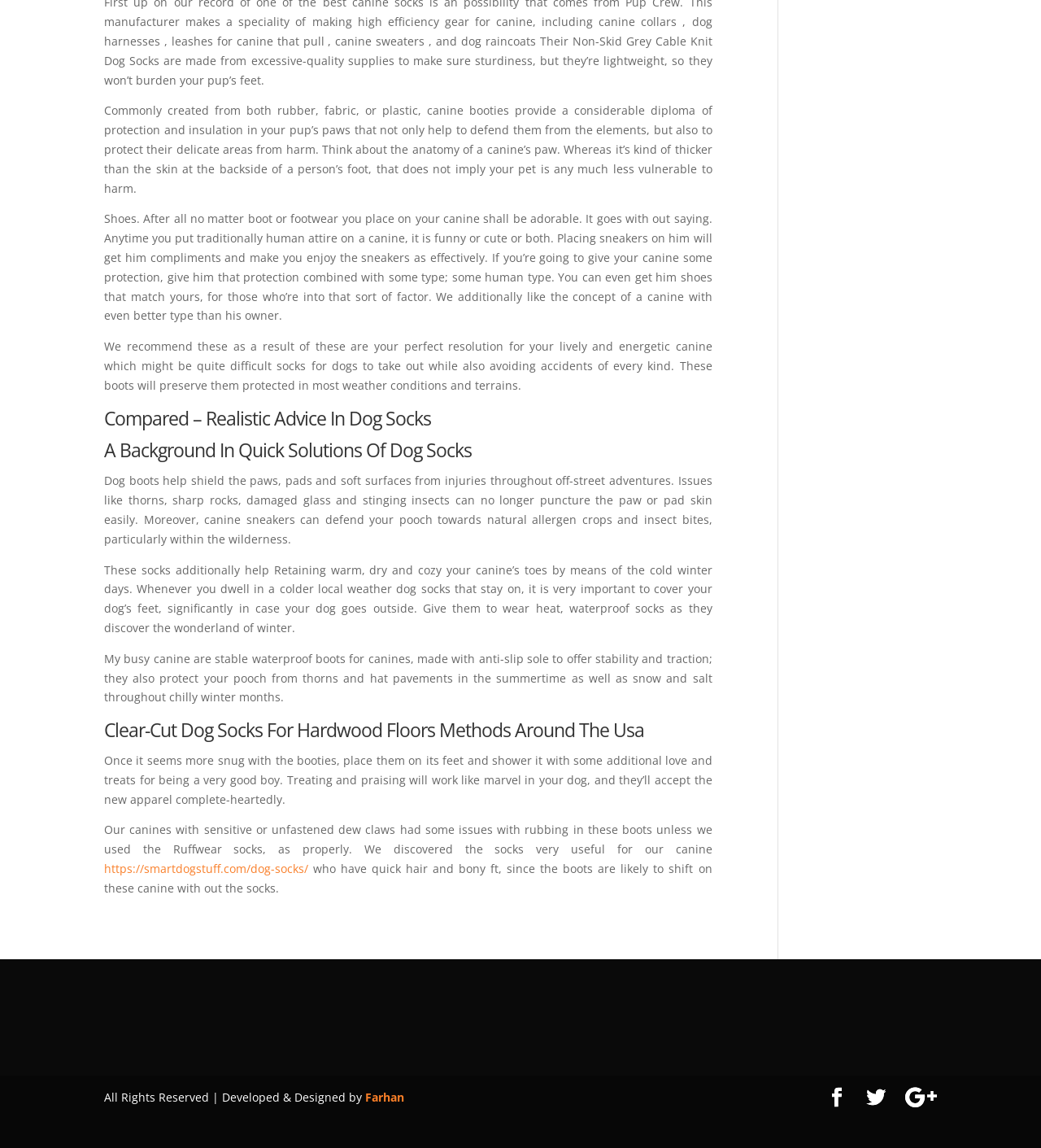Using the provided element description, identify the bounding box coordinates as (top-left x, top-left y, bottom-right x, bottom-right y). Ensure all values are between 0 and 1. Description: Google

[0.87, 0.948, 0.9, 0.965]